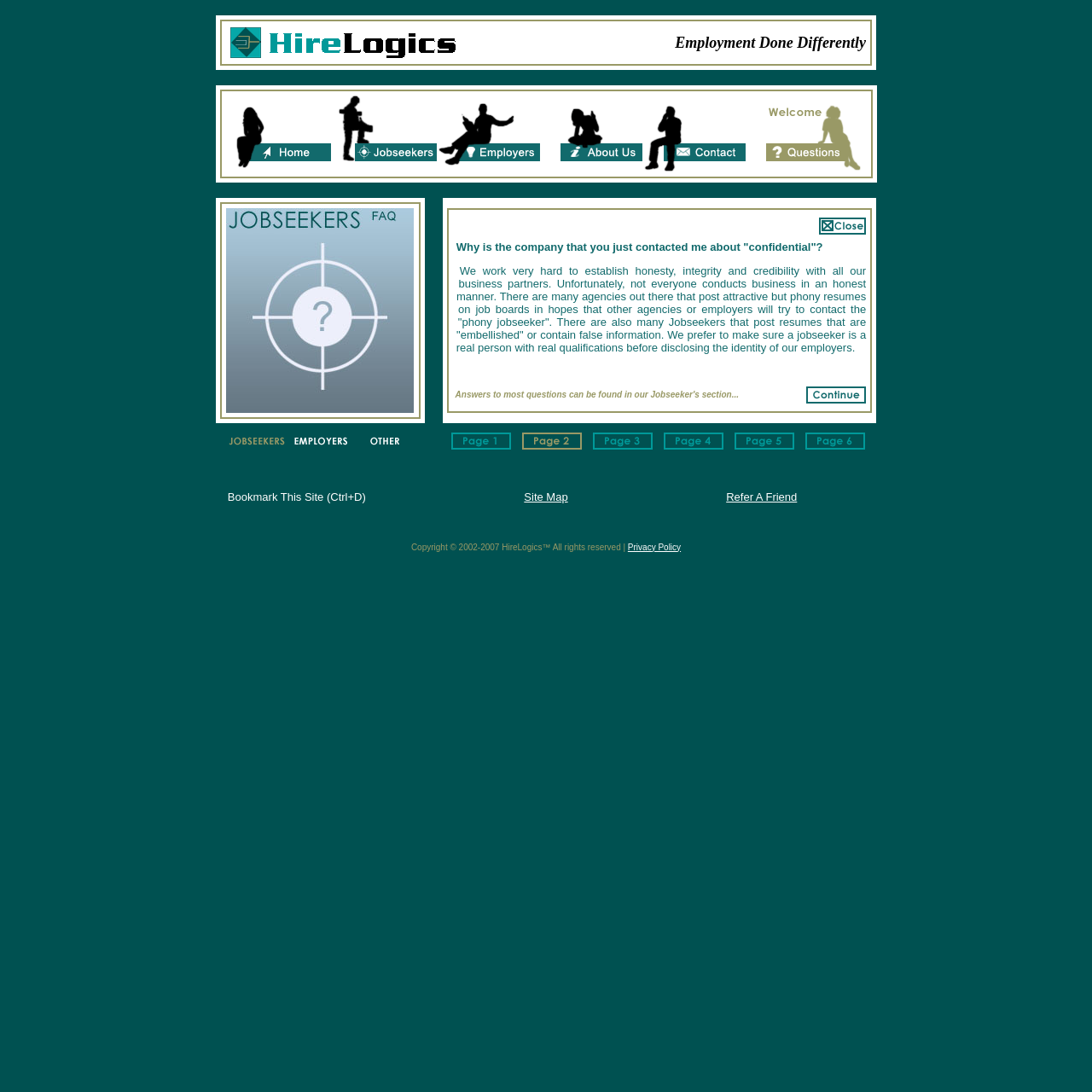Locate the bounding box coordinates of the area where you should click to accomplish the instruction: "Click the 'About HireLogics' link".

[0.495, 0.147, 0.589, 0.16]